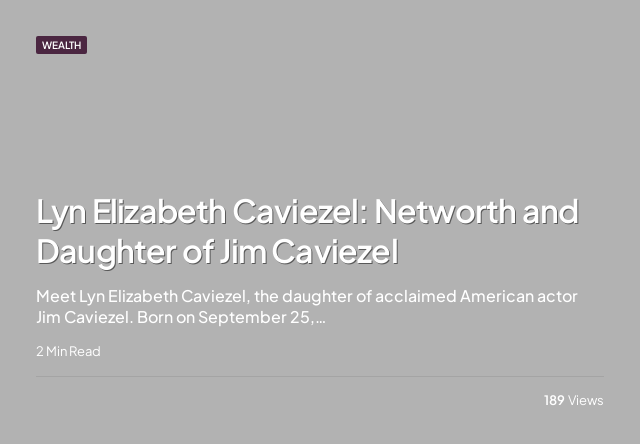Analyze the image and answer the question with as much detail as possible: 
How many views has the article accumulated?

The number of views can be found at the bottom of the article, which explicitly states that the article has accumulated 189 views, indicating a growing interest in Lyn Elizabeth Caviezel's personal story.